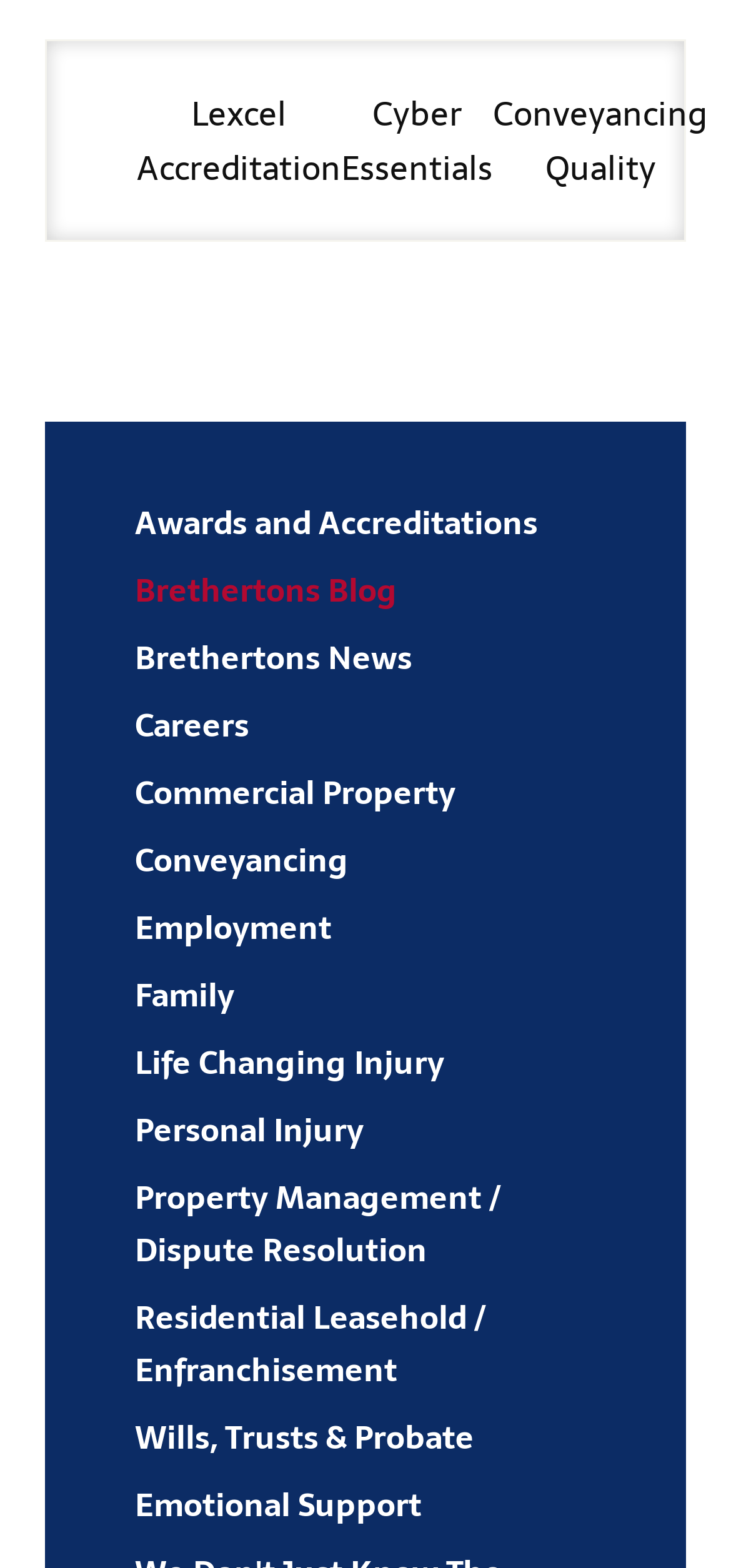Locate the bounding box coordinates of the clickable part needed for the task: "learn about education".

None